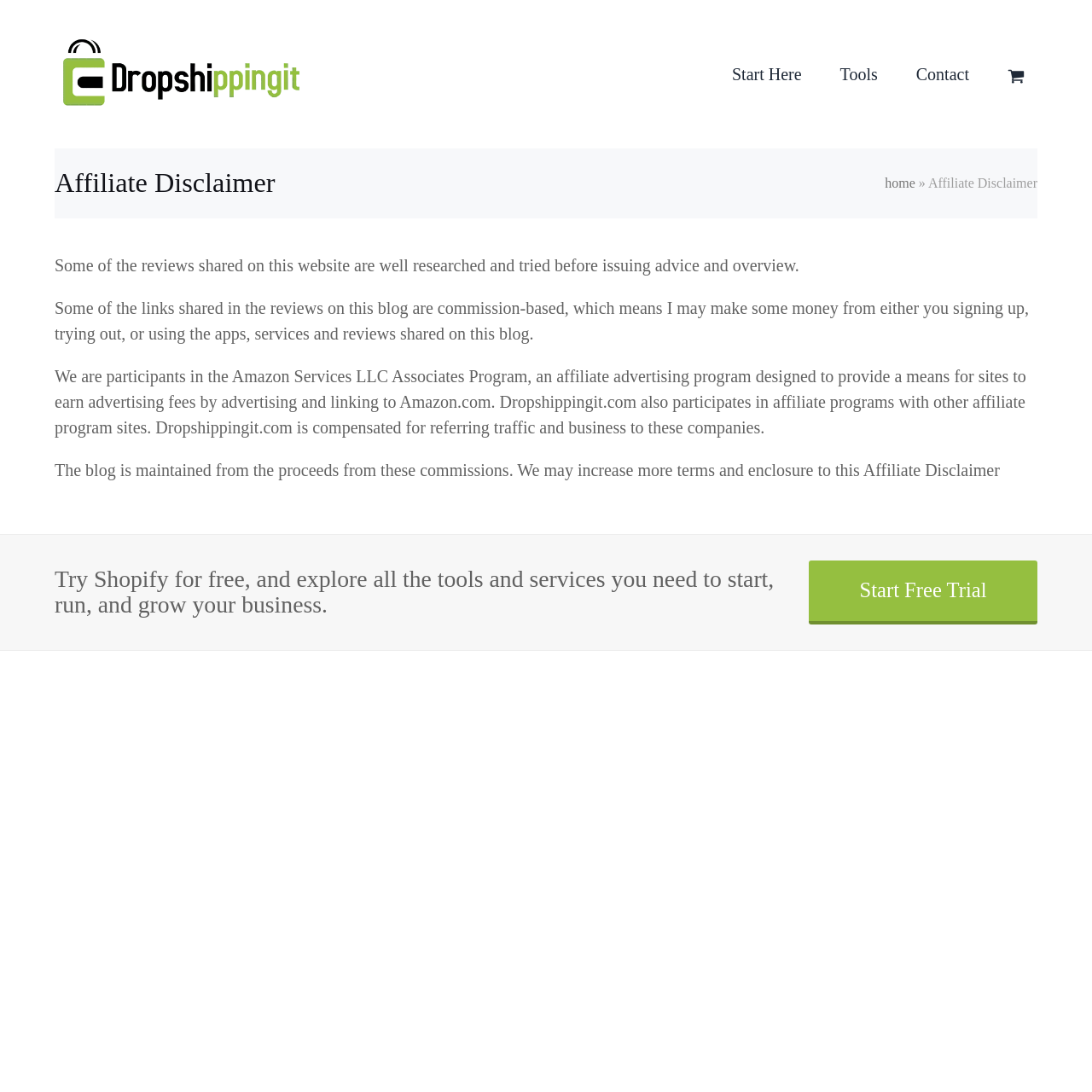Give the bounding box coordinates for the element described by: "Start Here".

[0.659, 0.048, 0.746, 0.088]